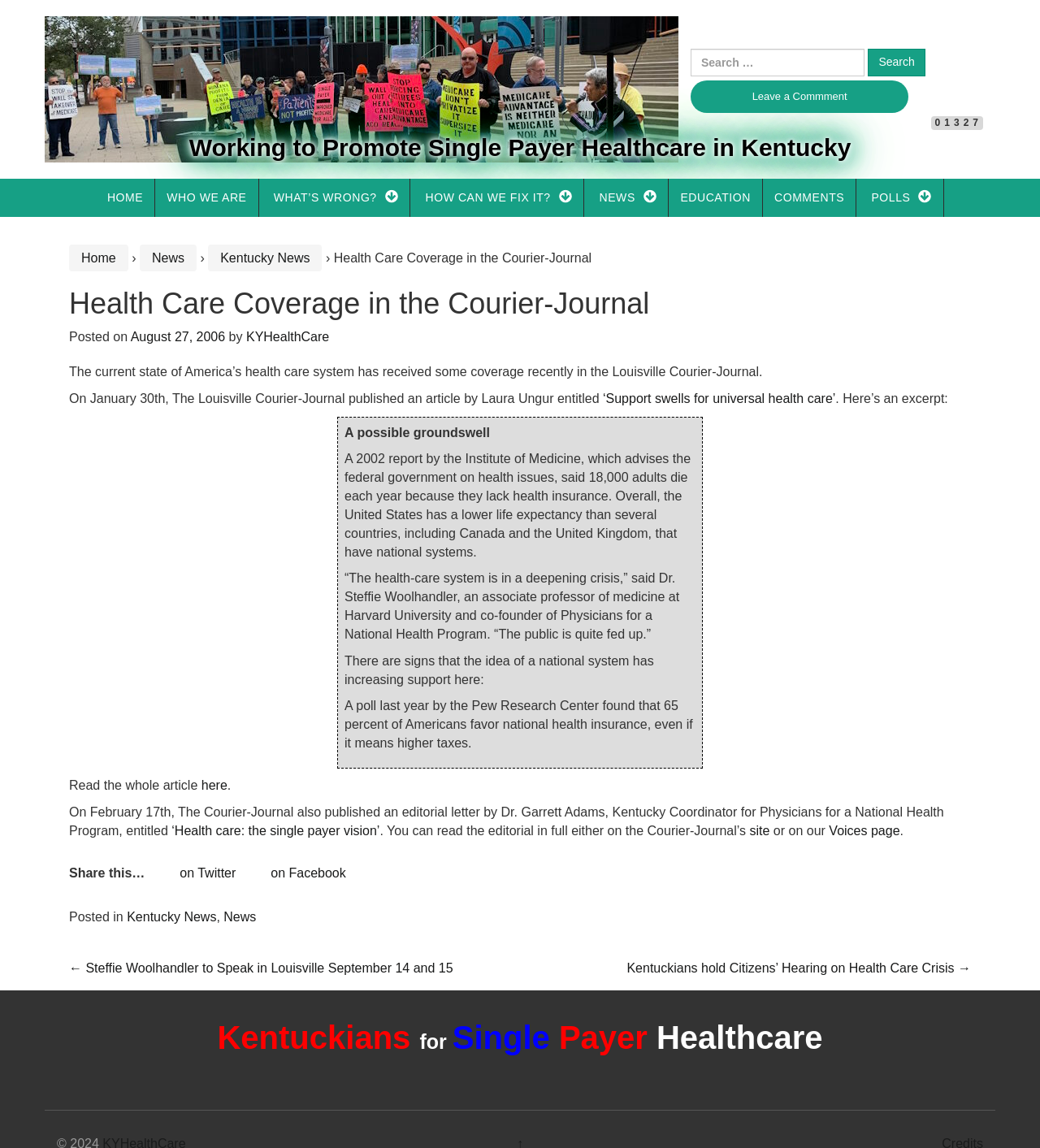Using the information in the image, give a comprehensive answer to the question: 
What is the name of the website?

The name of the website can be found in the heading element at the top of the webpage, which reads 'KYHealthCare'.